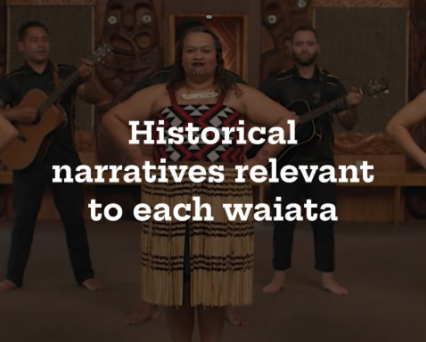What is being played by the musicians?
Please respond to the question thoroughly and include all relevant details.

Behind the performer, a group of musicians strums guitars, adding depth to the performance, which emphasizes the community aspect of Māori traditions.